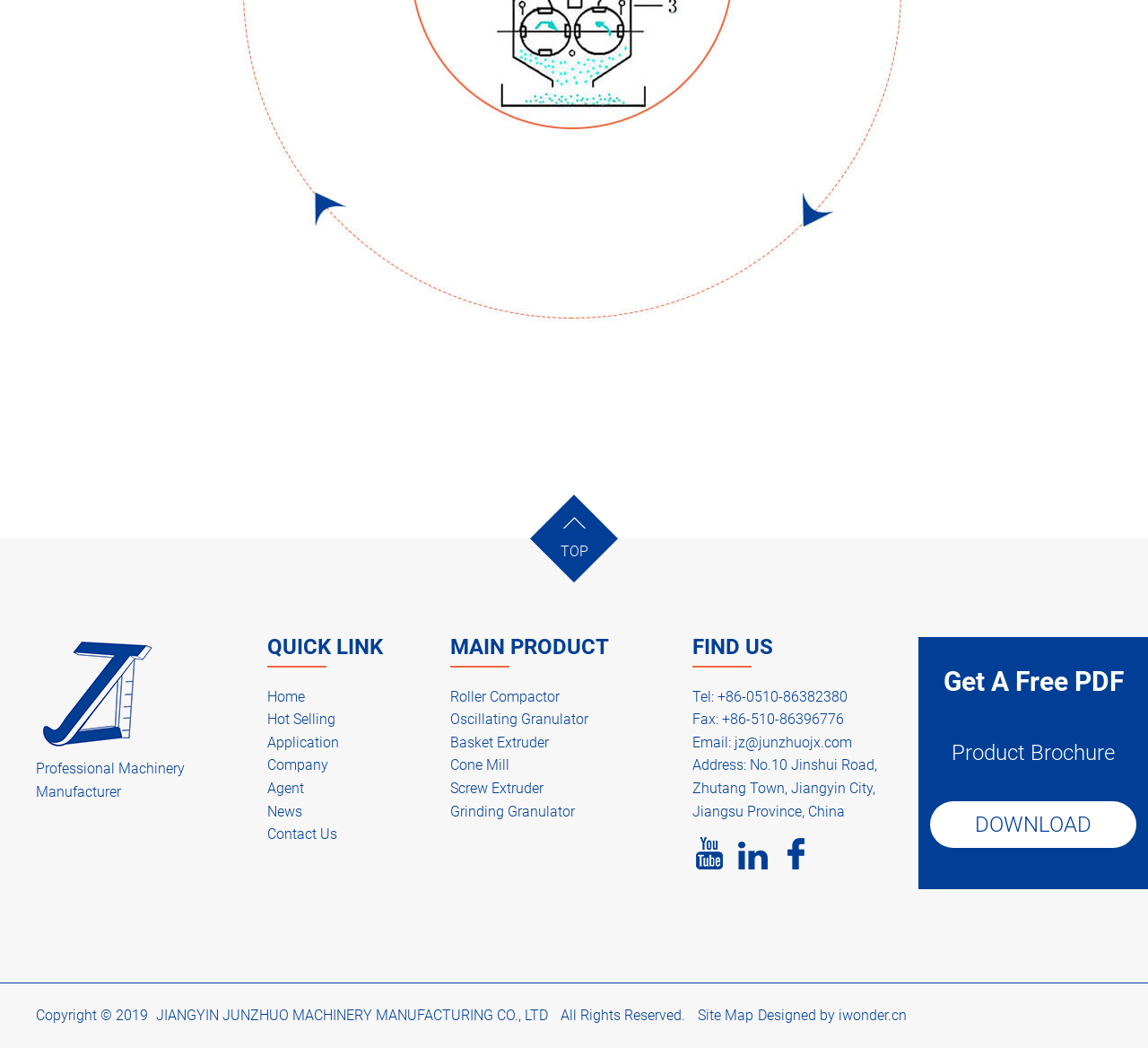Using the description: "parent_node: Professional Machinery Manufacturer", determine the UI element's bounding box coordinates. Ensure the coordinates are in the format of four float numbers between 0 and 1, i.e., [left, top, right, bottom].

[0.031, 0.709, 0.141, 0.723]